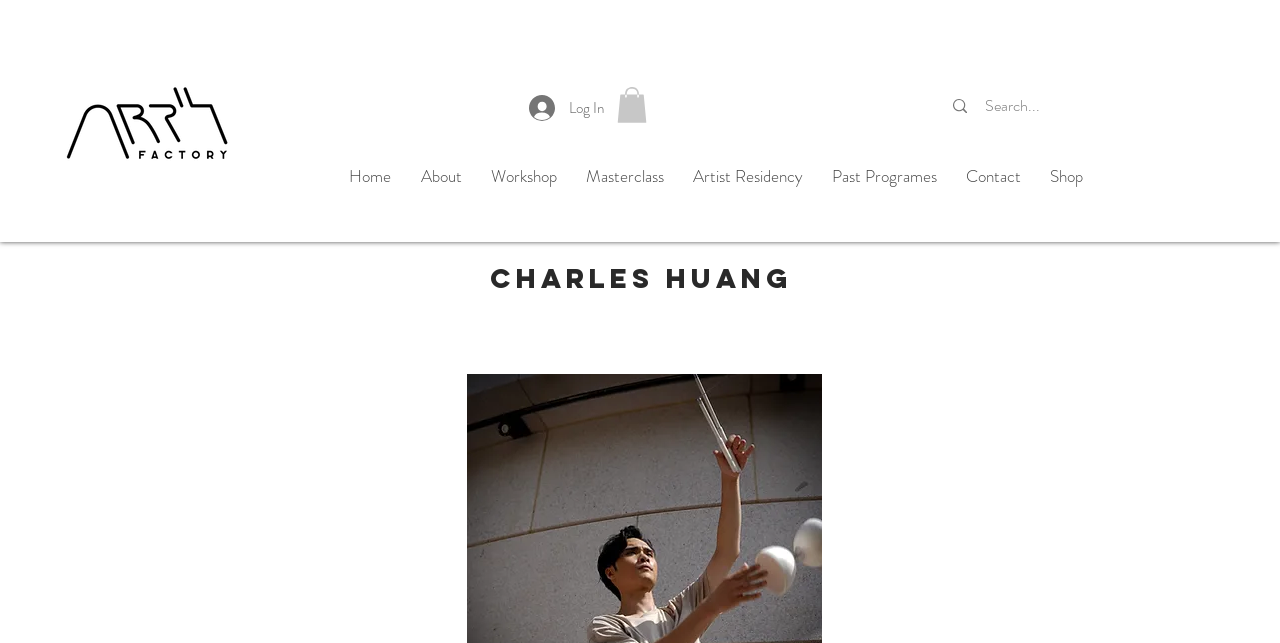Please give a succinct answer using a single word or phrase:
How many navigation links are there?

8